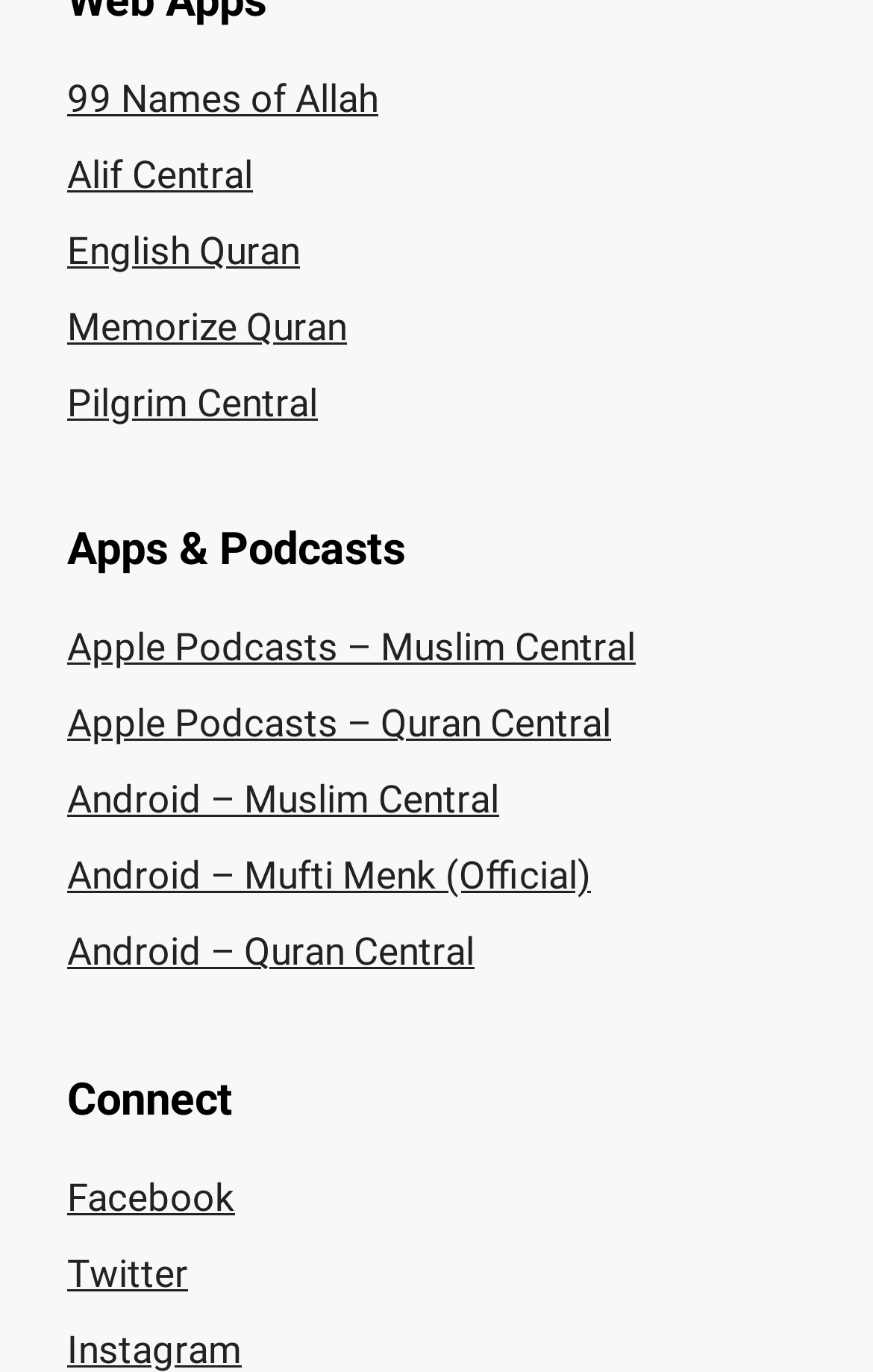Identify the bounding box coordinates of the area you need to click to perform the following instruction: "Connect on Facebook".

[0.077, 0.856, 0.269, 0.889]